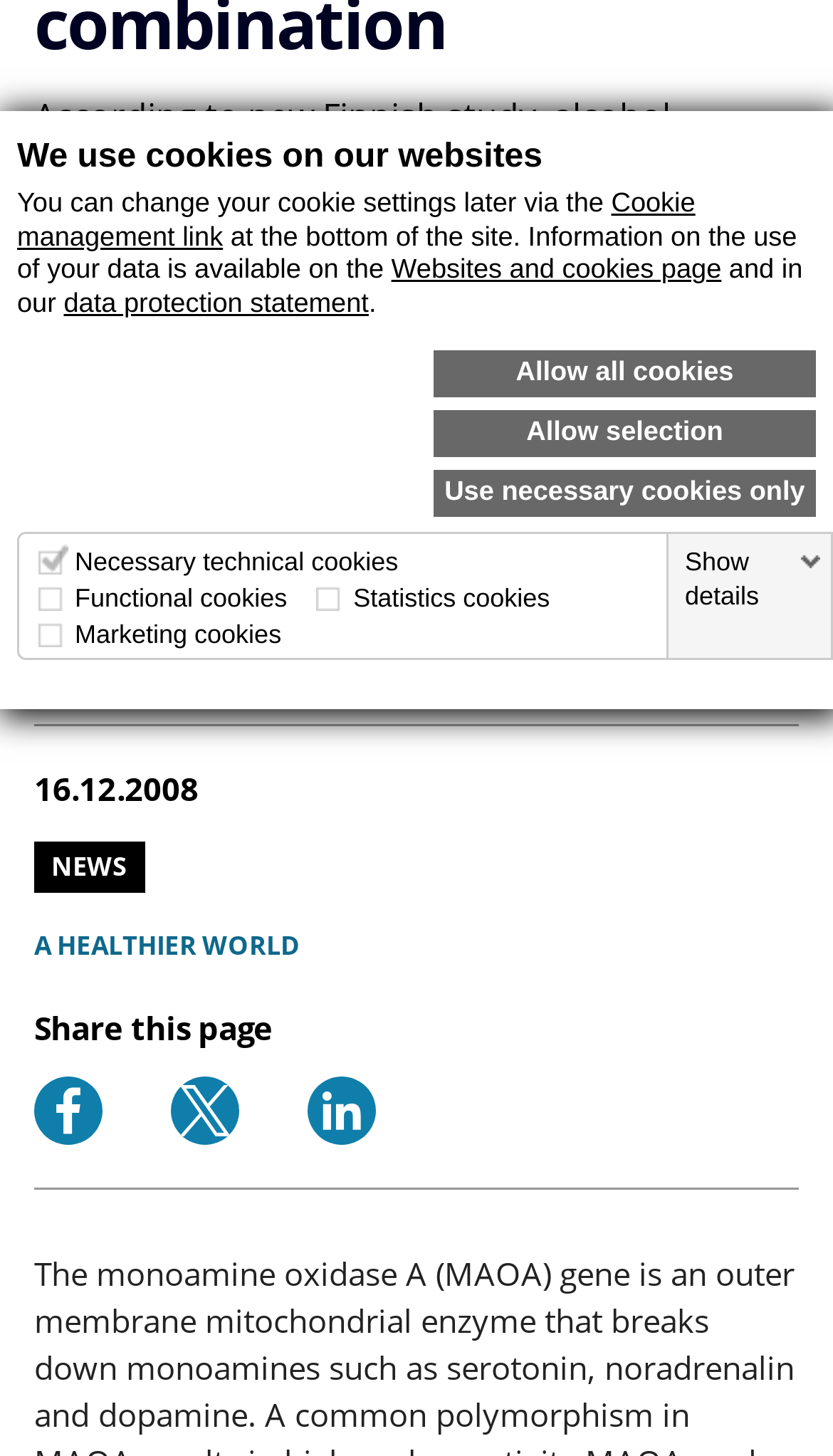Using the provided element description: "Use necessary cookies only", identify the bounding box coordinates. The coordinates should be four floats between 0 and 1 in the order [left, top, right, bottom].

[0.521, 0.323, 0.979, 0.356]